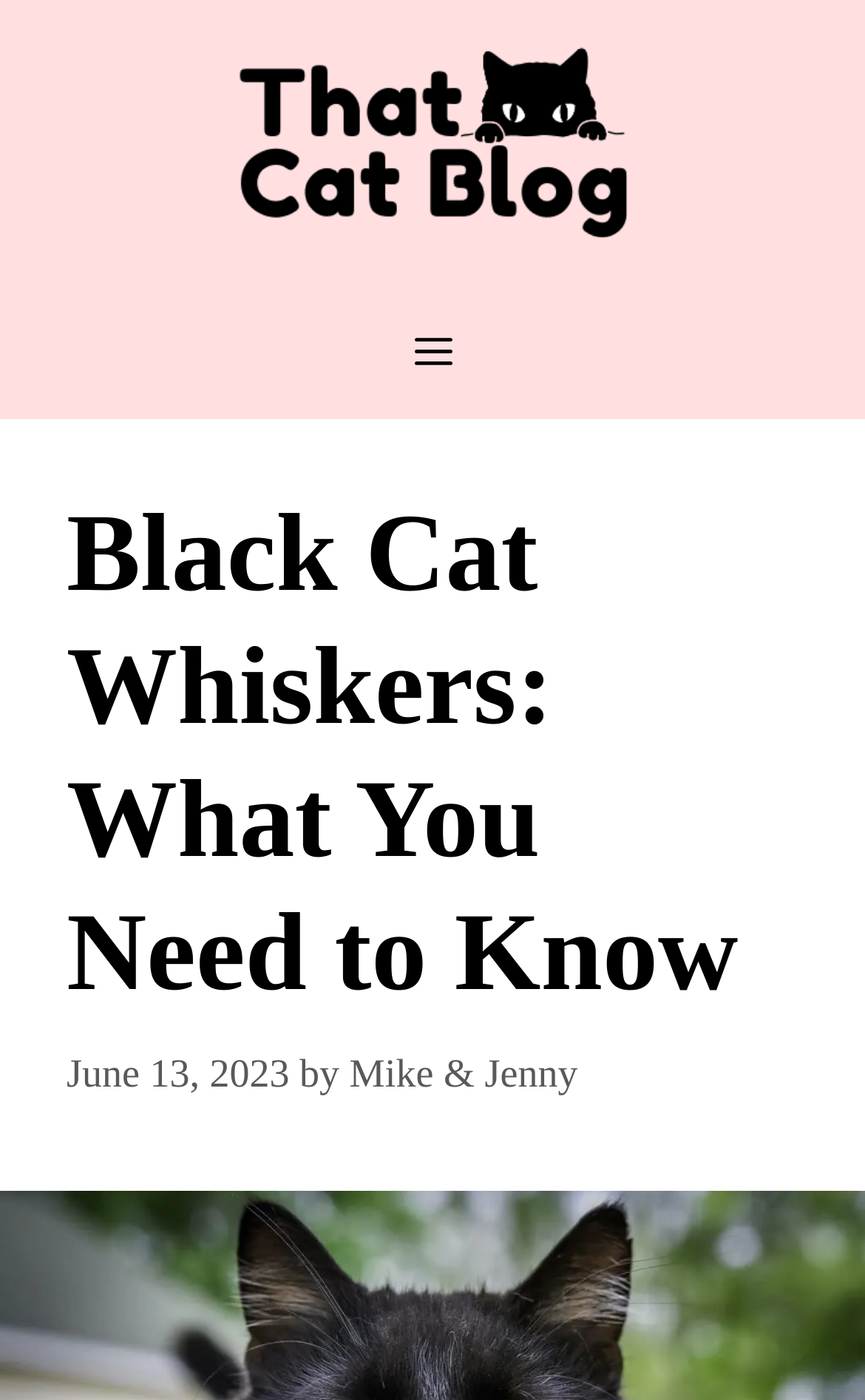What is the primary navigation element on the page?
Utilize the information in the image to give a detailed answer to the question.

I found the answer by examining the navigation element at the top of the page, which contains a button with the text 'MENU'.